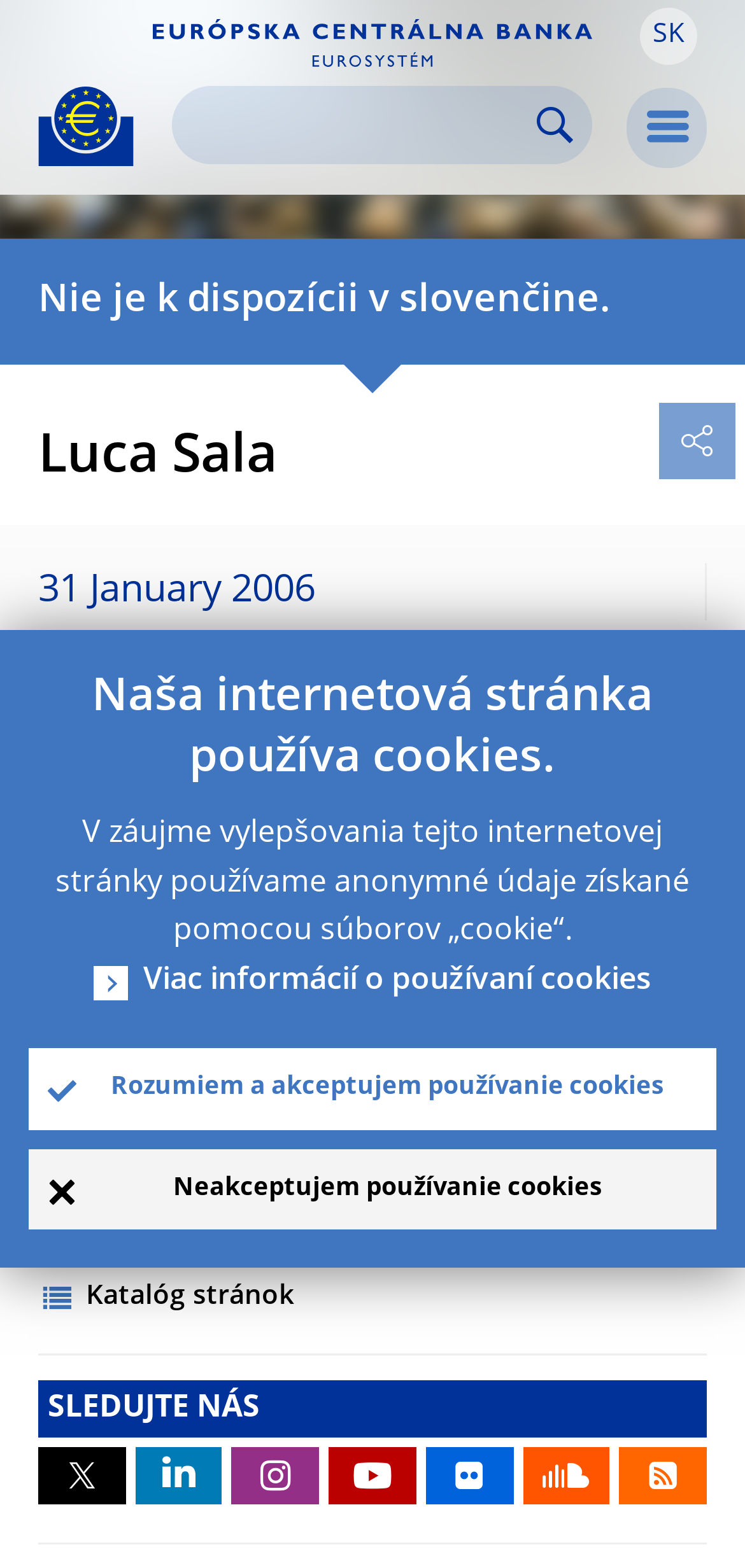Provide the bounding box coordinates of the HTML element described as: "Luca Sala". The bounding box coordinates should be four float numbers between 0 and 1, i.e., [left, top, right, bottom].

[0.315, 0.576, 0.477, 0.593]